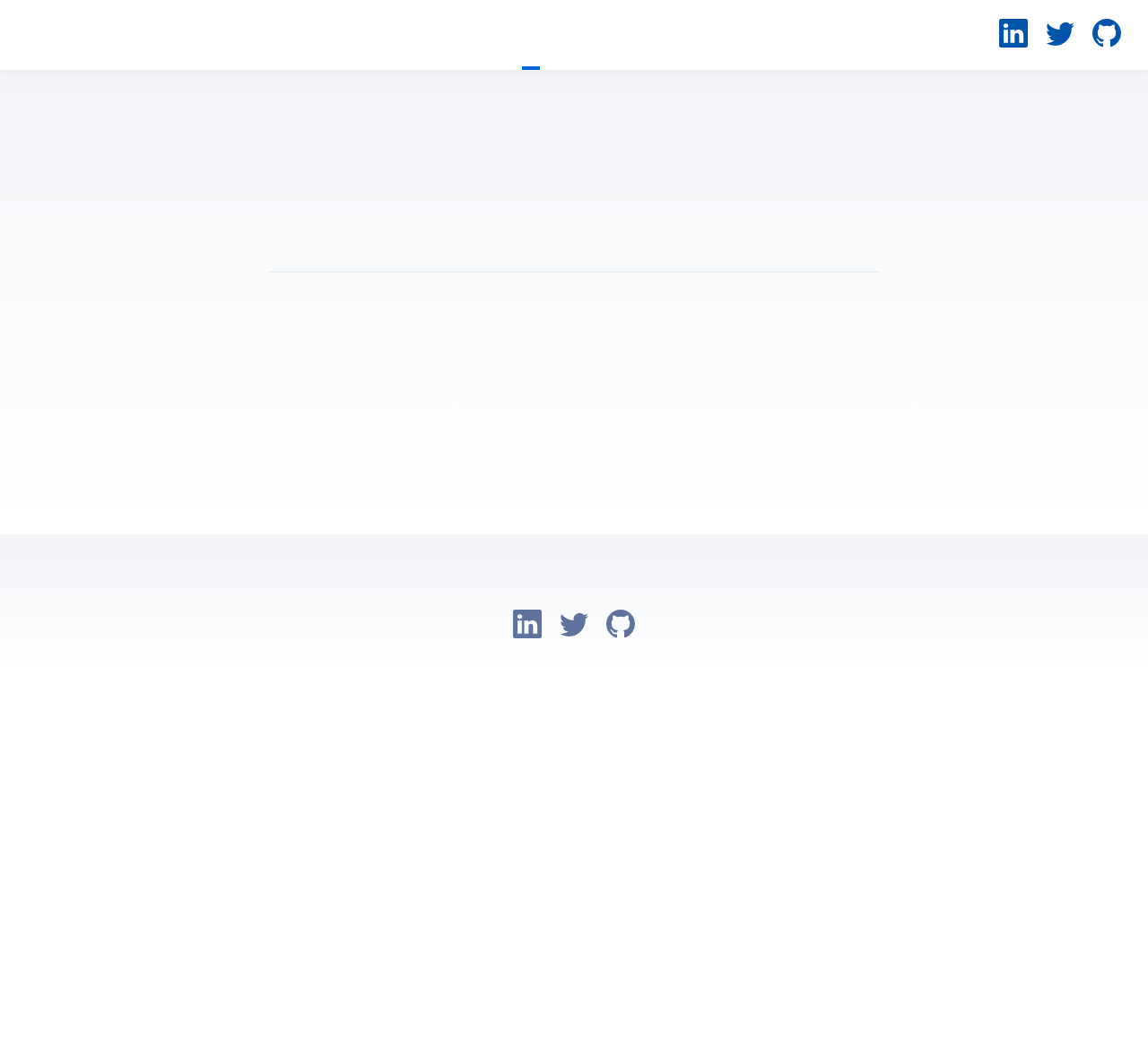What is the profession of the person on this website?
Using the image, respond with a single word or phrase.

Web and mobile developer